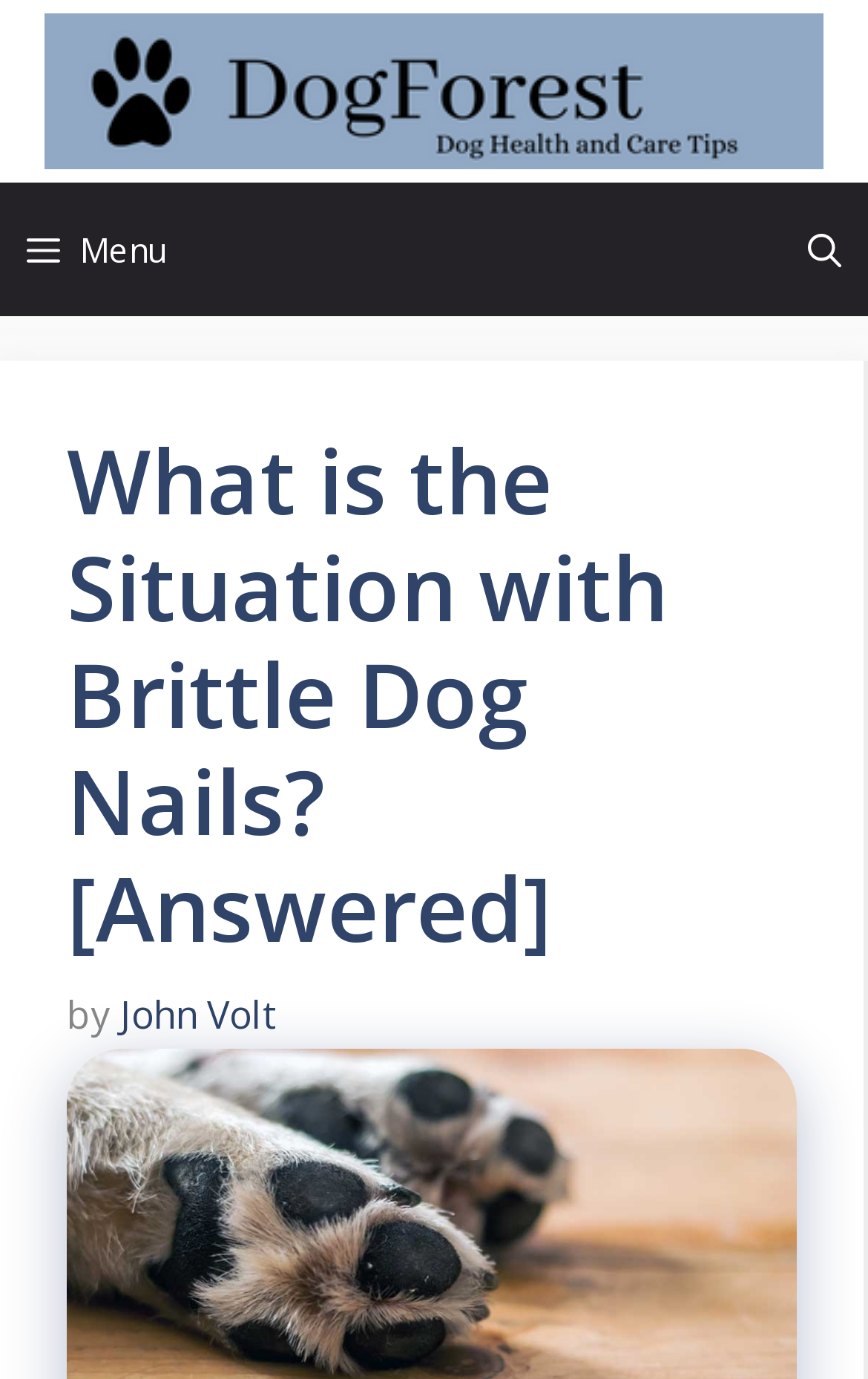What is the function of the link at the top right corner?
Please give a well-detailed answer to the question.

I determined the answer by examining the navigation section of the webpage, where I saw a link with the text 'Open Search Bar', indicating that it opens a search bar when clicked.